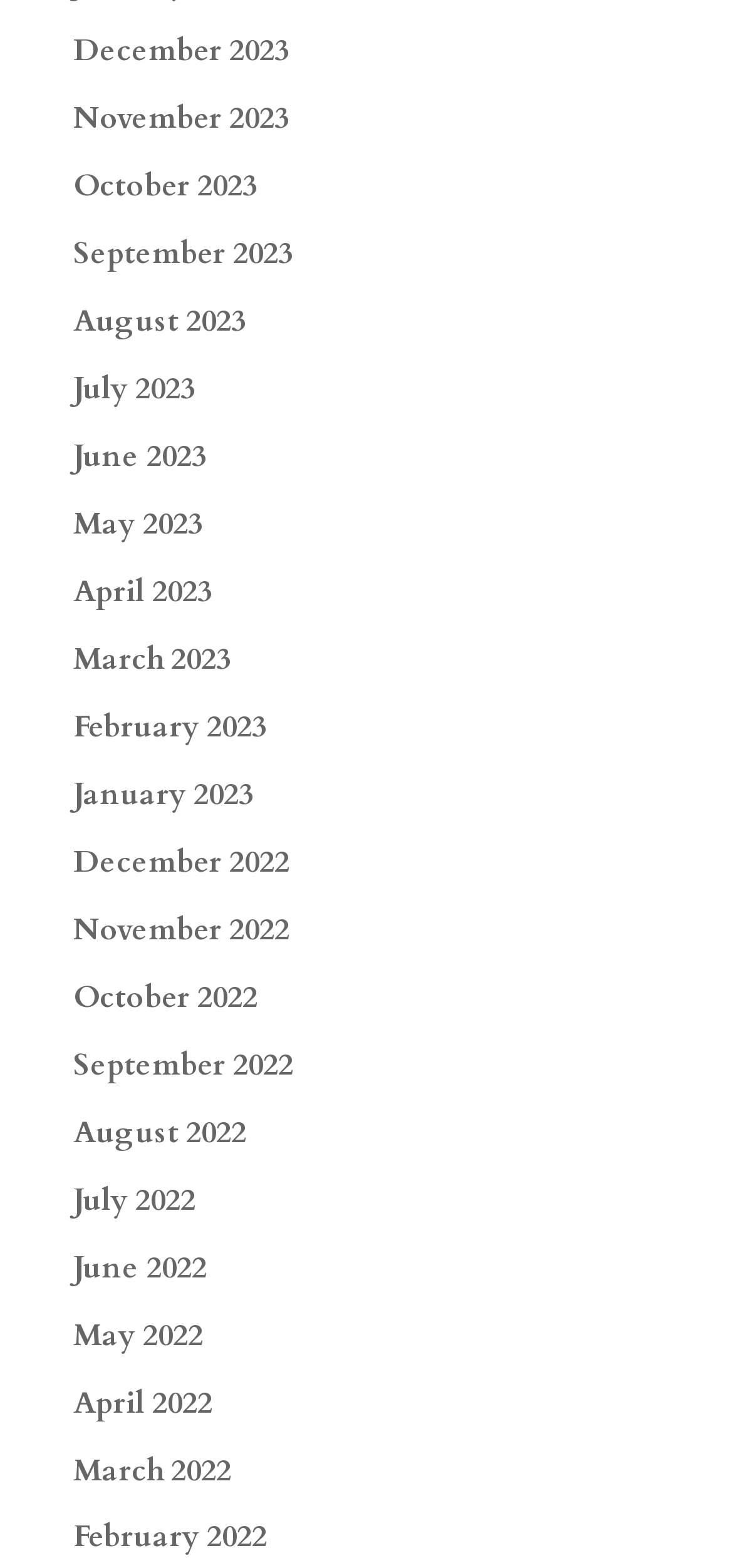What is the earliest month listed?
Using the information from the image, give a concise answer in one word or a short phrase.

February 2022